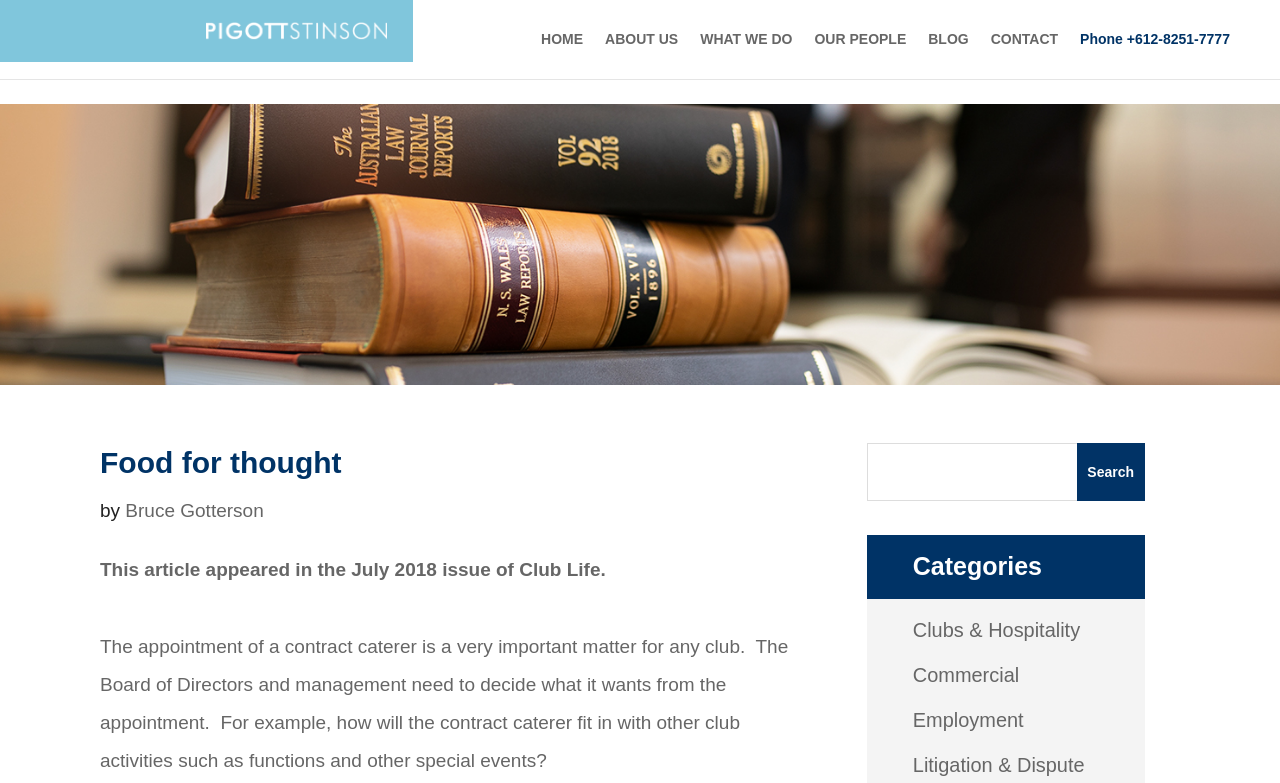What is the phone number of the company?
Please use the visual content to give a single word or phrase answer.

+612-8251-7777